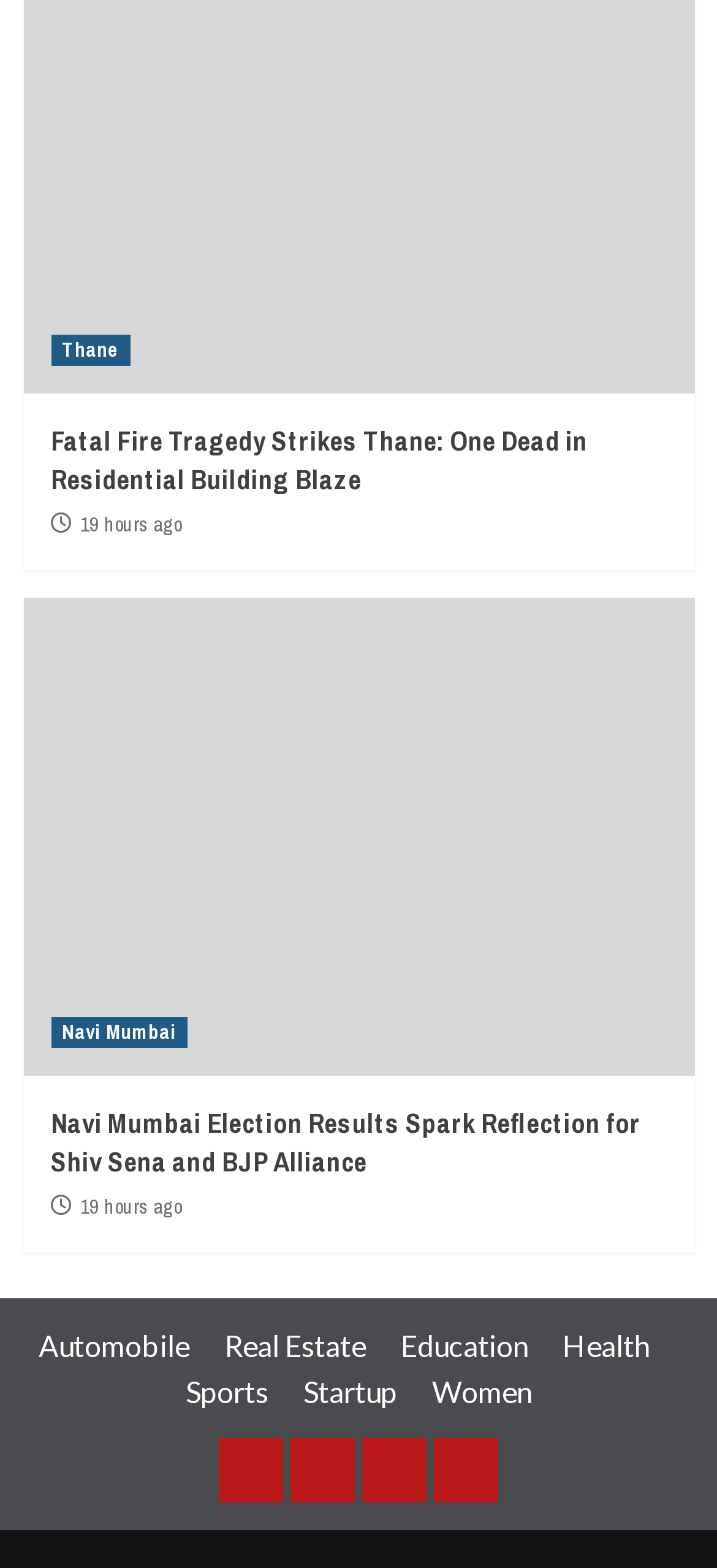Provide a brief response to the question below using a single word or phrase: 
What is the location of the fatal fire tragedy?

Thane